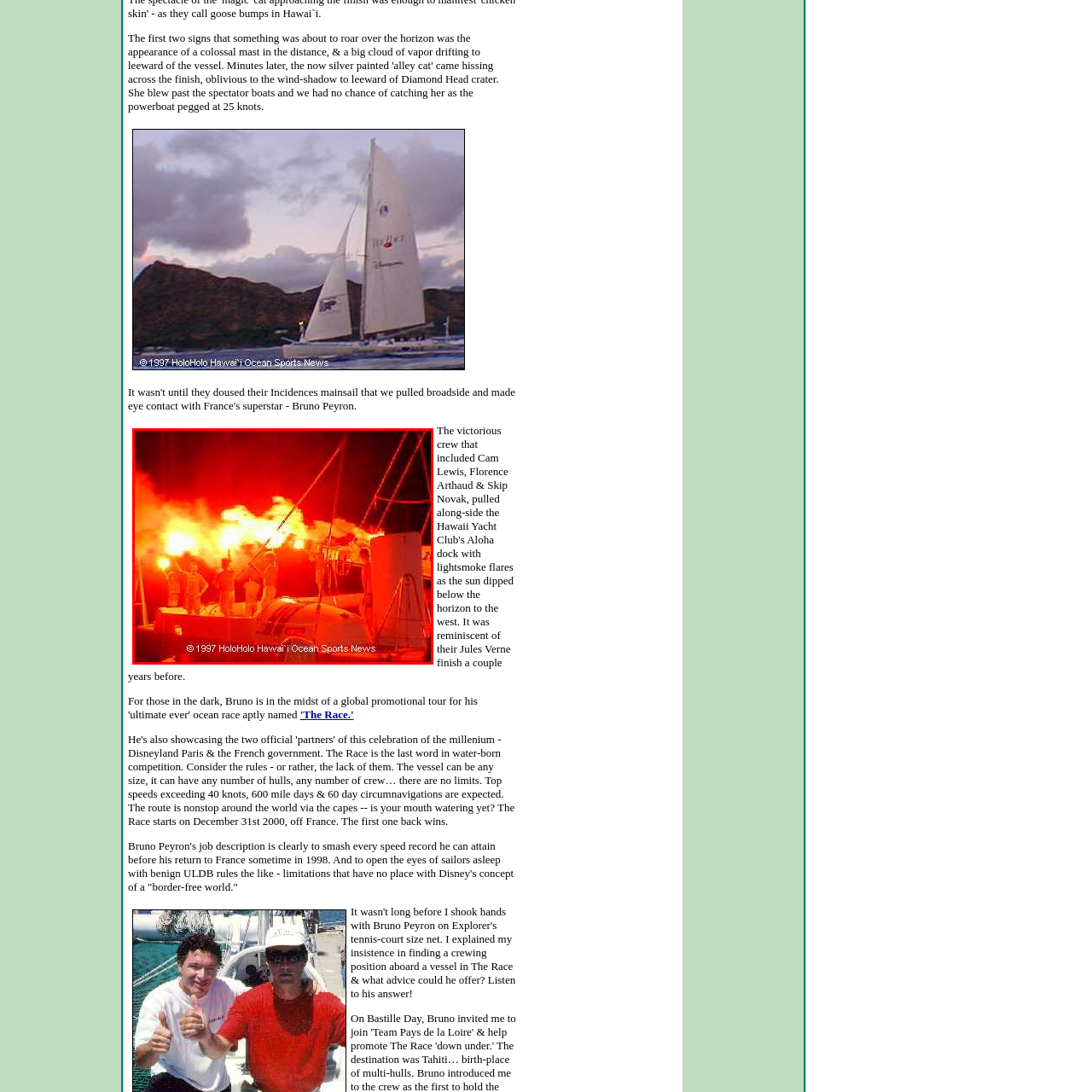Thoroughly describe the contents of the image enclosed in the red rectangle.

The image vividly captures a dramatic moment at sea, where a group of sailors is celebrating with flares, creating a stunning display of bright orange light against the dark backdrop of the night. The flares illuminate their surroundings, highlighting their figures and the boats they're on. This striking scene embodies the high-energy atmosphere of competitive sailing, perhaps during a significant event or race. The year mentioned, 1997, suggests that this image is historical, possibly linked to notable sailing achievements, emphasizing the theme of adventure and camaraderie among sailors. The imagery evokes a sense of excitement and the thrill of maritime challenges, where glory is pursued on the open water.